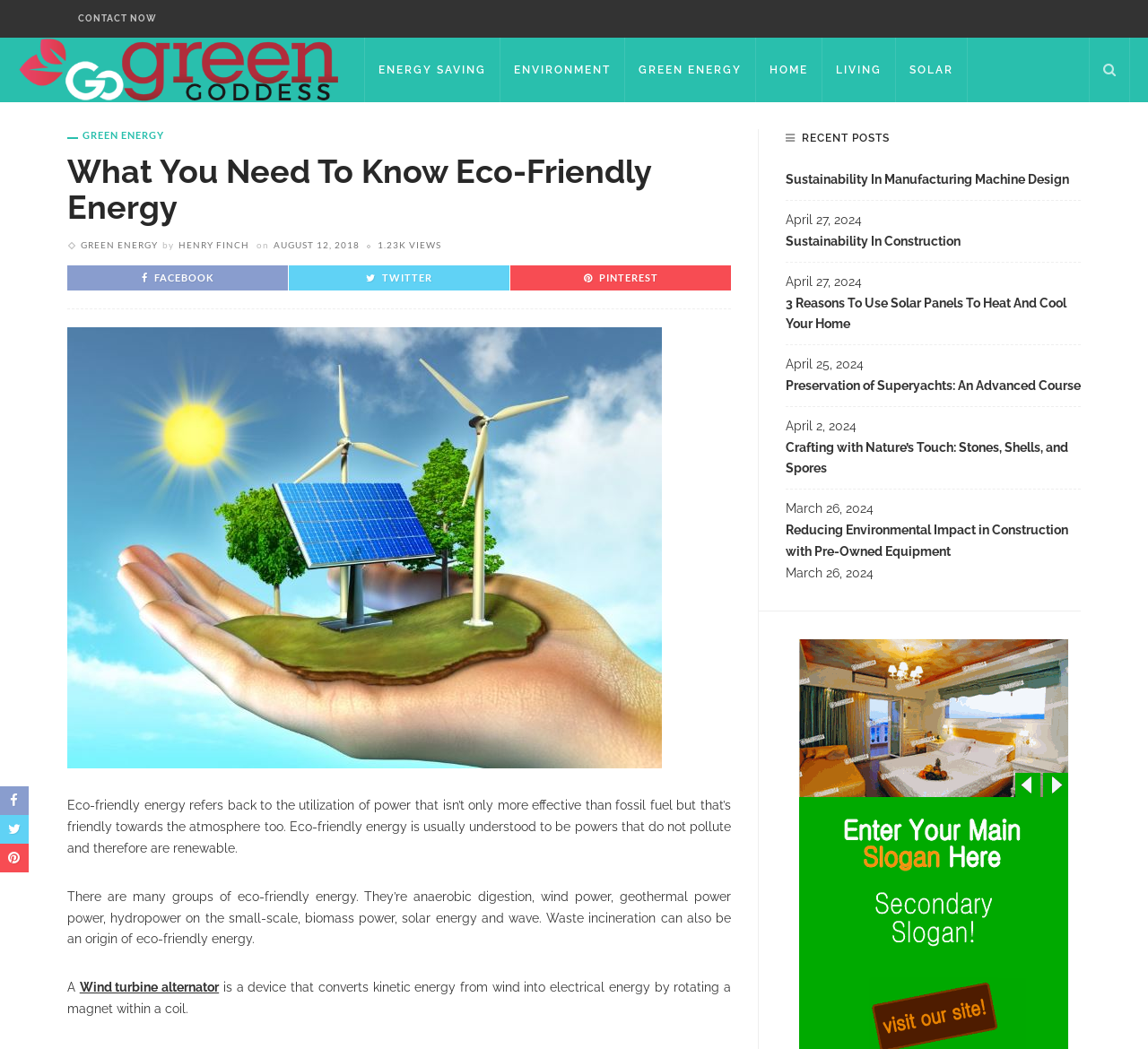Indicate the bounding box coordinates of the element that needs to be clicked to satisfy the following instruction: "Share on FACEBOOK". The coordinates should be four float numbers between 0 and 1, i.e., [left, top, right, bottom].

[0.123, 0.259, 0.186, 0.27]